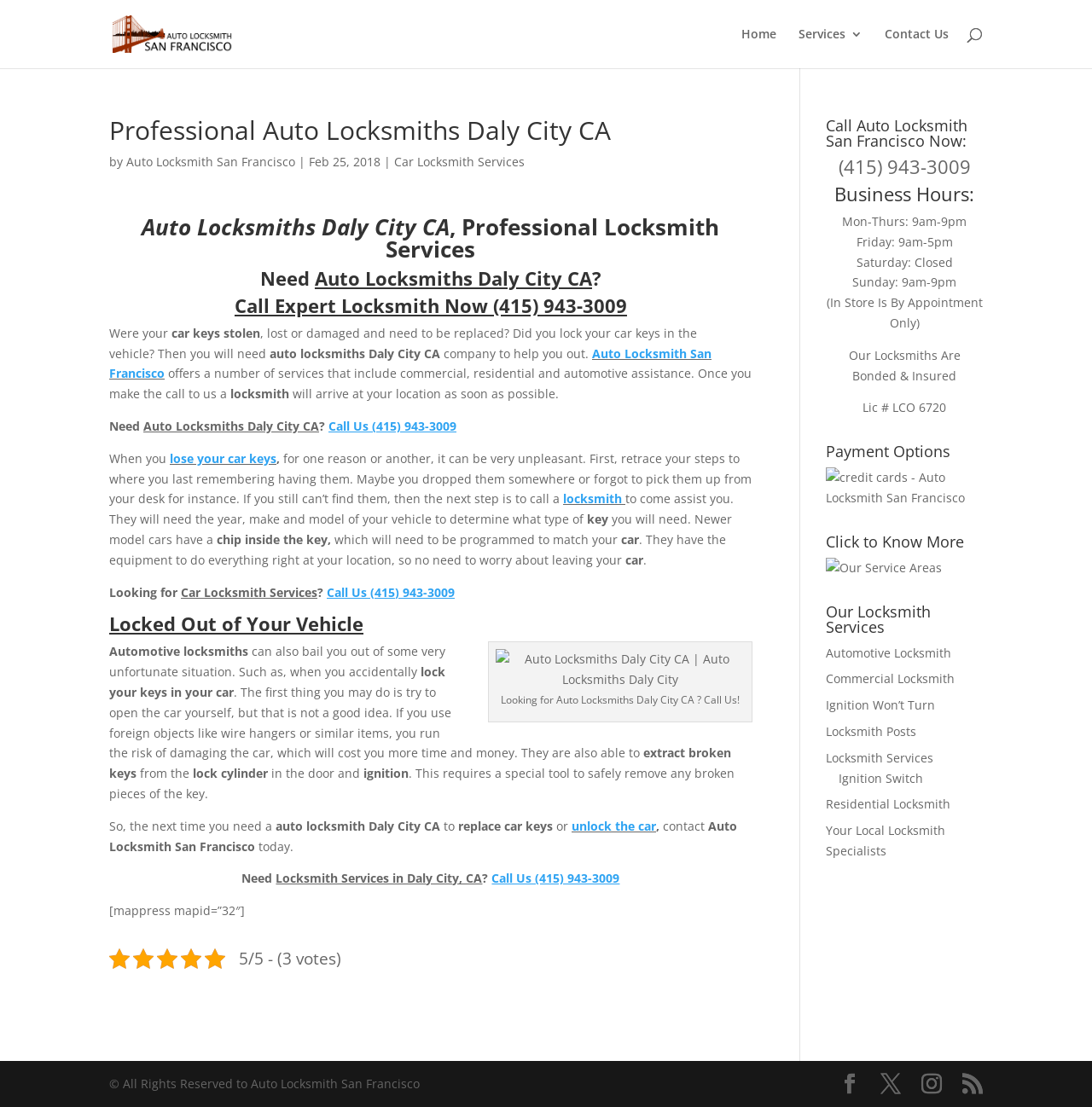Can you look at the image and give a comprehensive answer to the question:
What type of key may need to be programmed?

According to the webpage, newer model cars have a chip inside the key, which will need to be programmed to match your vehicle, as stated in the paragraph 'They will need the year, make and model of your vehicle to determine what type of key you will need.'